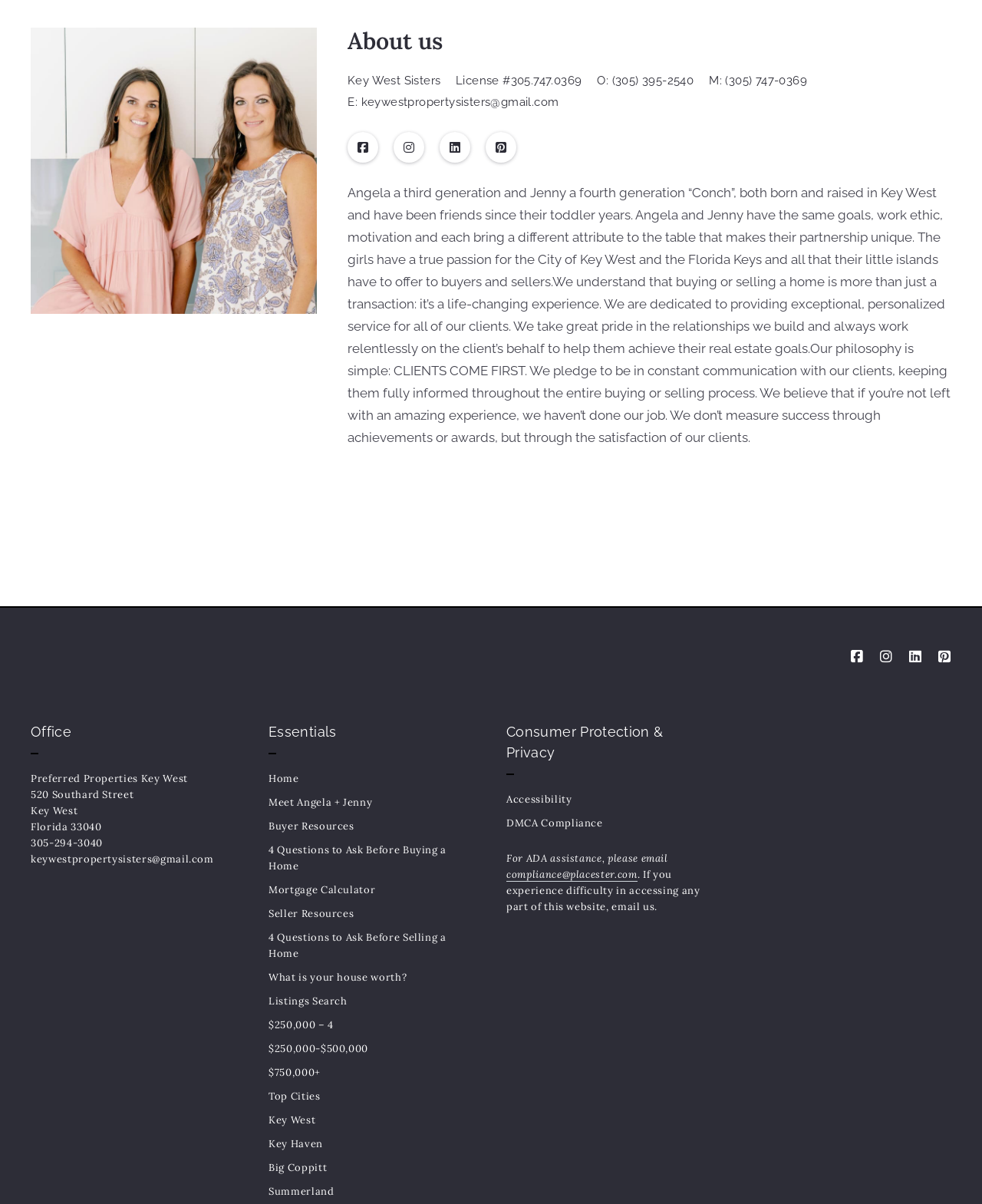What is the phone number of the office?
Using the image, elaborate on the answer with as much detail as possible.

The webpage provides a phone number '305-294-3040' under the 'Office' section, which suggests that this is the phone number of the office of Angela and Jenny.